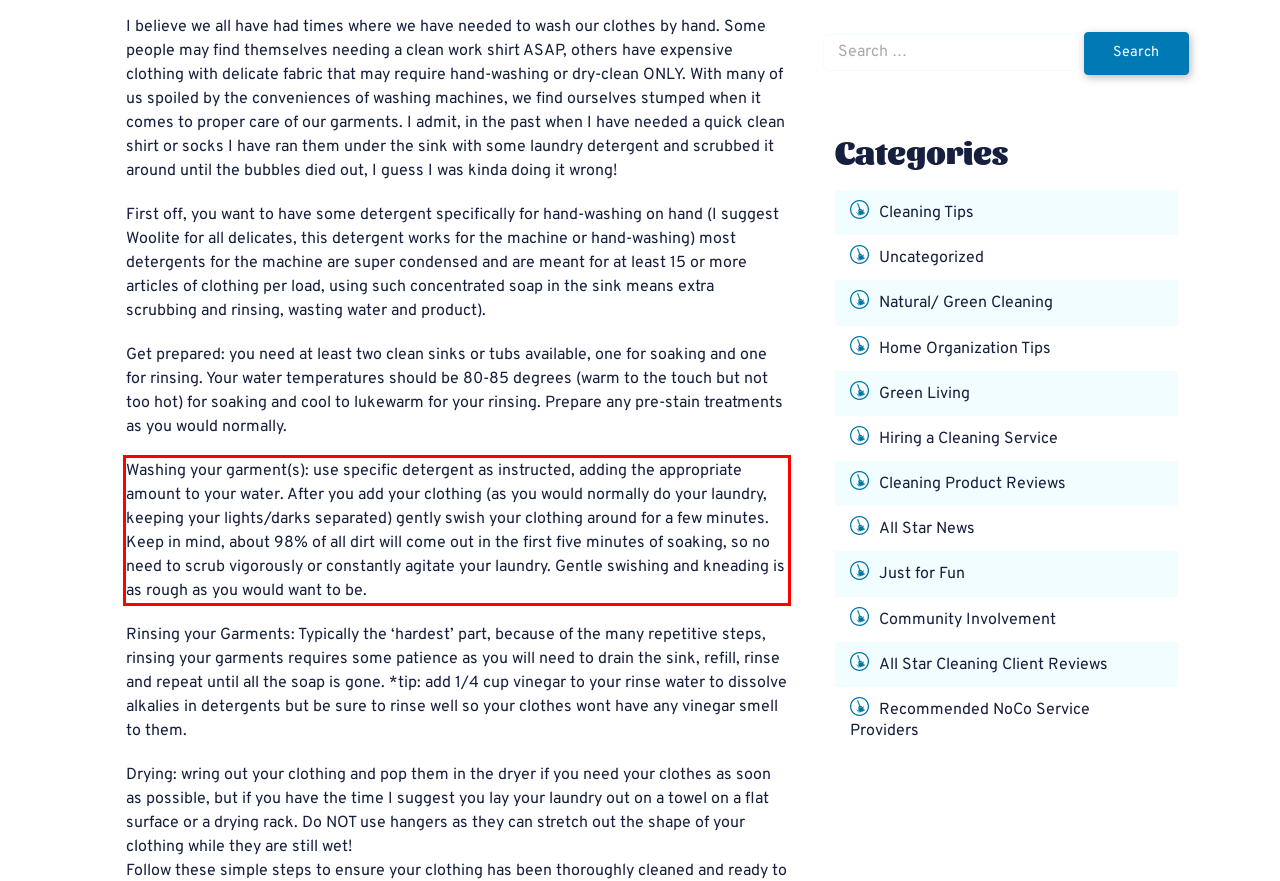Please analyze the provided webpage screenshot and perform OCR to extract the text content from the red rectangle bounding box.

Washing your garment(s): use specific detergent as instructed, adding the appropriate amount to your water. After you add your clothing (as you would normally do your laundry, keeping your lights/darks separated) gently swish your clothing around for a few minutes. Keep in mind, about 98% of all dirt will come out in the first five minutes of soaking, so no need to scrub vigorously or constantly agitate your laundry. Gentle swishing and kneading is as rough as you would want to be.